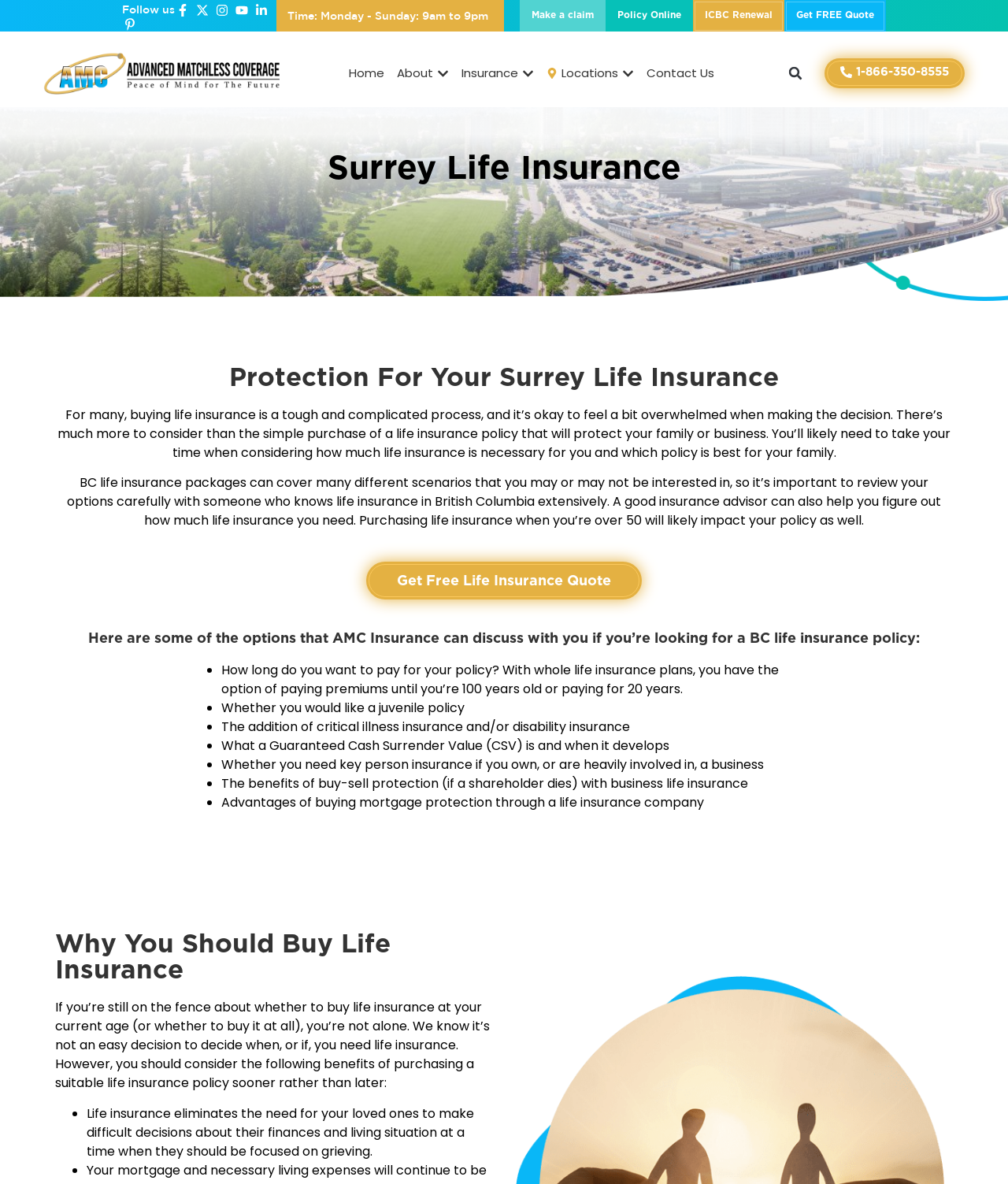Can you identify and provide the main heading of the webpage?

Surrey Life Insurance